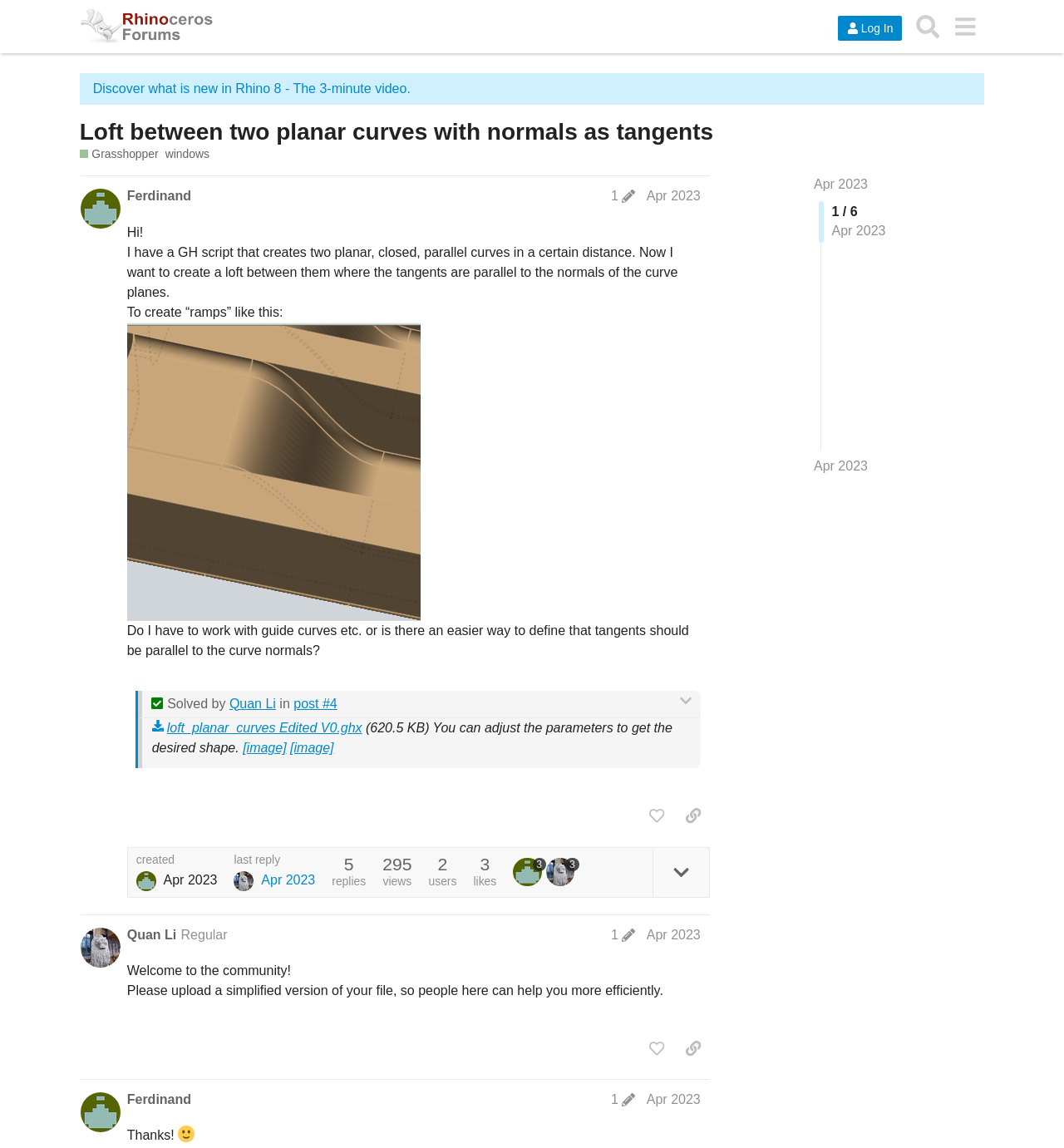Identify the bounding box coordinates of the section to be clicked to complete the task described by the following instruction: "View the topic 'Loft between two planar curves with normals as tangents'". The coordinates should be four float numbers between 0 and 1, formatted as [left, top, right, bottom].

[0.075, 0.103, 0.84, 0.127]